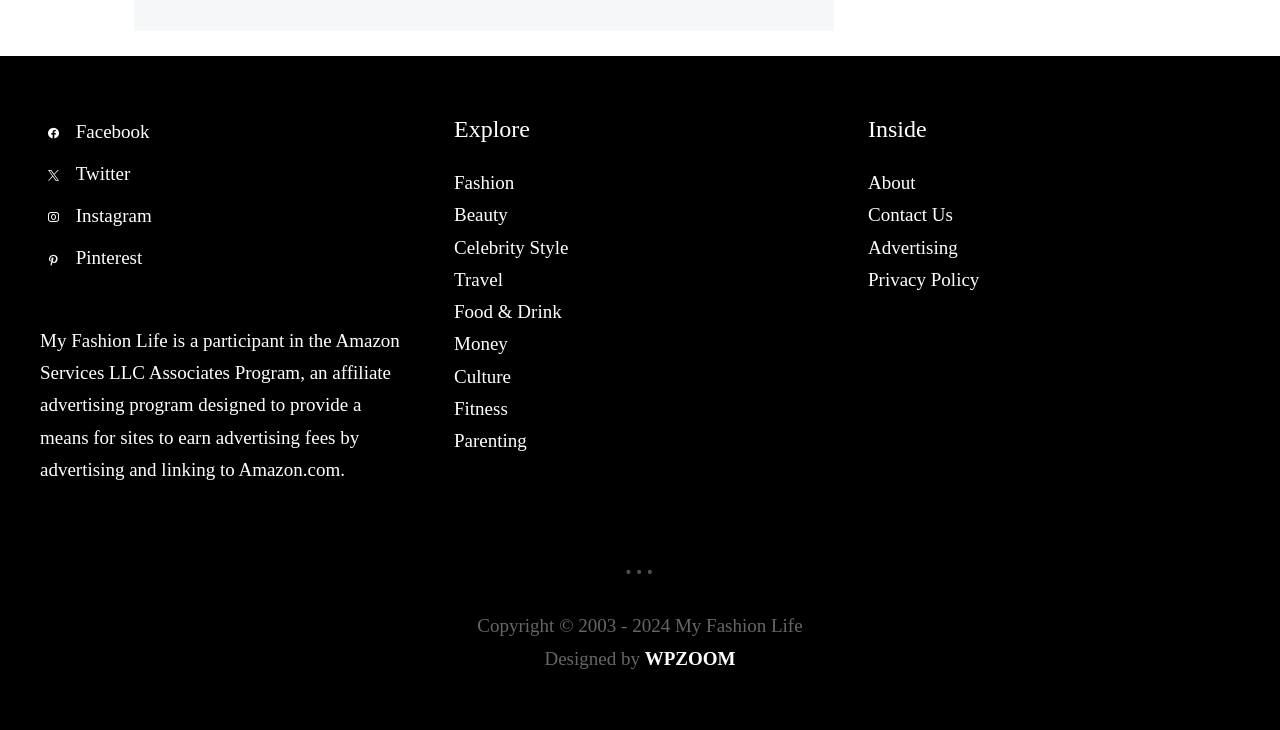Please specify the bounding box coordinates in the format (top-left x, top-left y, bottom-right x, bottom-right y), with values ranging from 0 to 1. Identify the bounding box for the UI component described as follows: Read Book

None